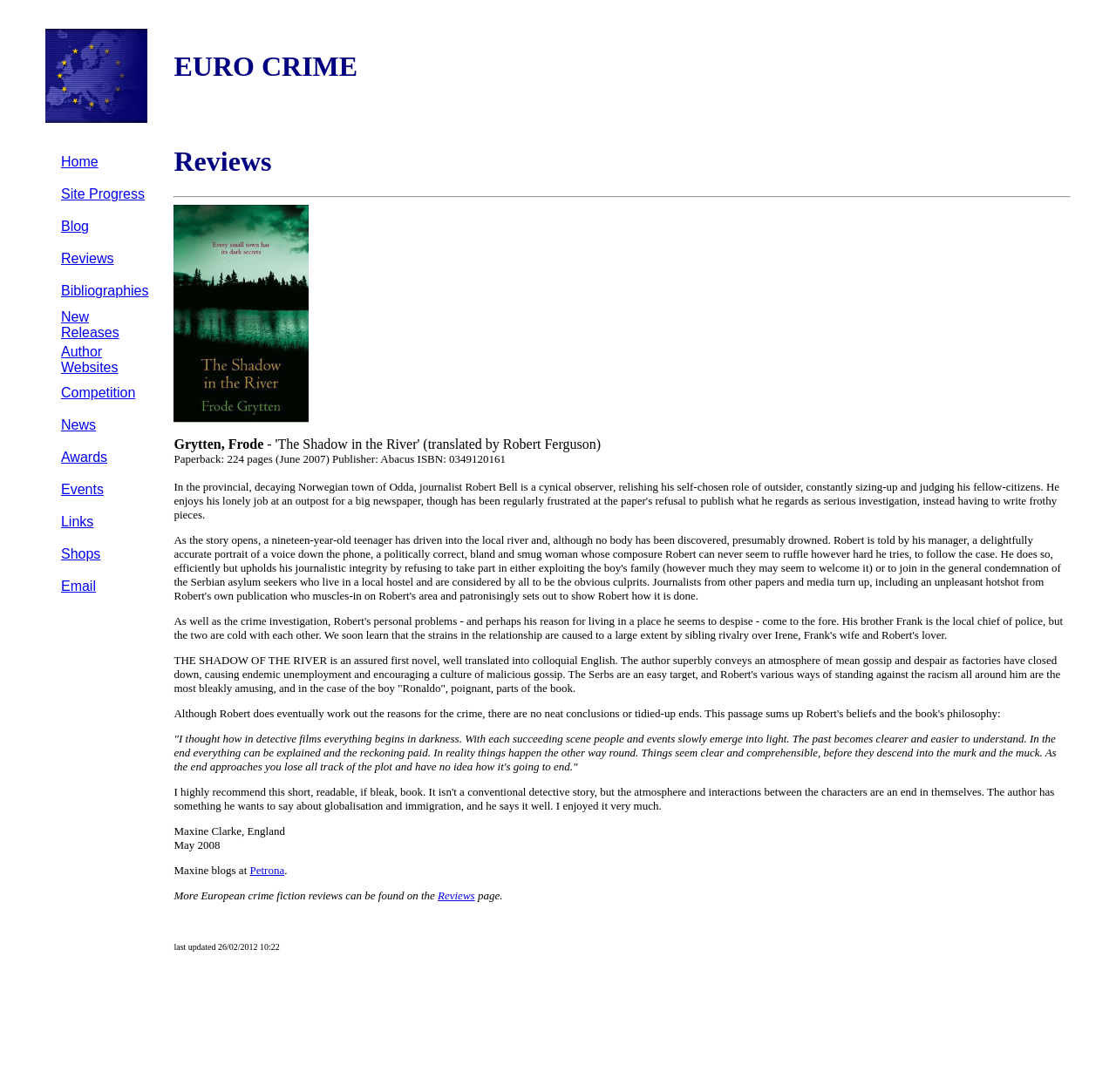Craft a detailed narrative of the webpage's structure and content.

This webpage is a book review page on the Euro Crime website. At the top, there is a logo and a heading "EURO CRIME" in a prominent position. Below the heading, there is a navigation menu with links to various sections of the website, including "Home", "Site Progress", "Blog", "Reviews", "Bibliographies", "New Releases", "Author Websites", "Competition", "News", "Awards", "Events", "Links", and "Email".

The main content of the page is a review of the book "The Shadow in the River" by Frode Grytten. The review is divided into several sections, including a brief summary of the book, a critique of the author's writing style, and a recommendation to readers. The review is written in a formal and informative tone, with quotes from the book and the reviewer's opinions on the author's themes and characters.

There are several images on the page, including a book cover and a separator line. The text is organized into paragraphs and headings, making it easy to read and follow. The reviewer's name, Maxine Clarke, and the date of the review, May 2008, are also included at the bottom of the page. Additionally, there is a link to the reviewer's blog, Petrona, and a note that more European crime fiction reviews can be found on the Reviews page.